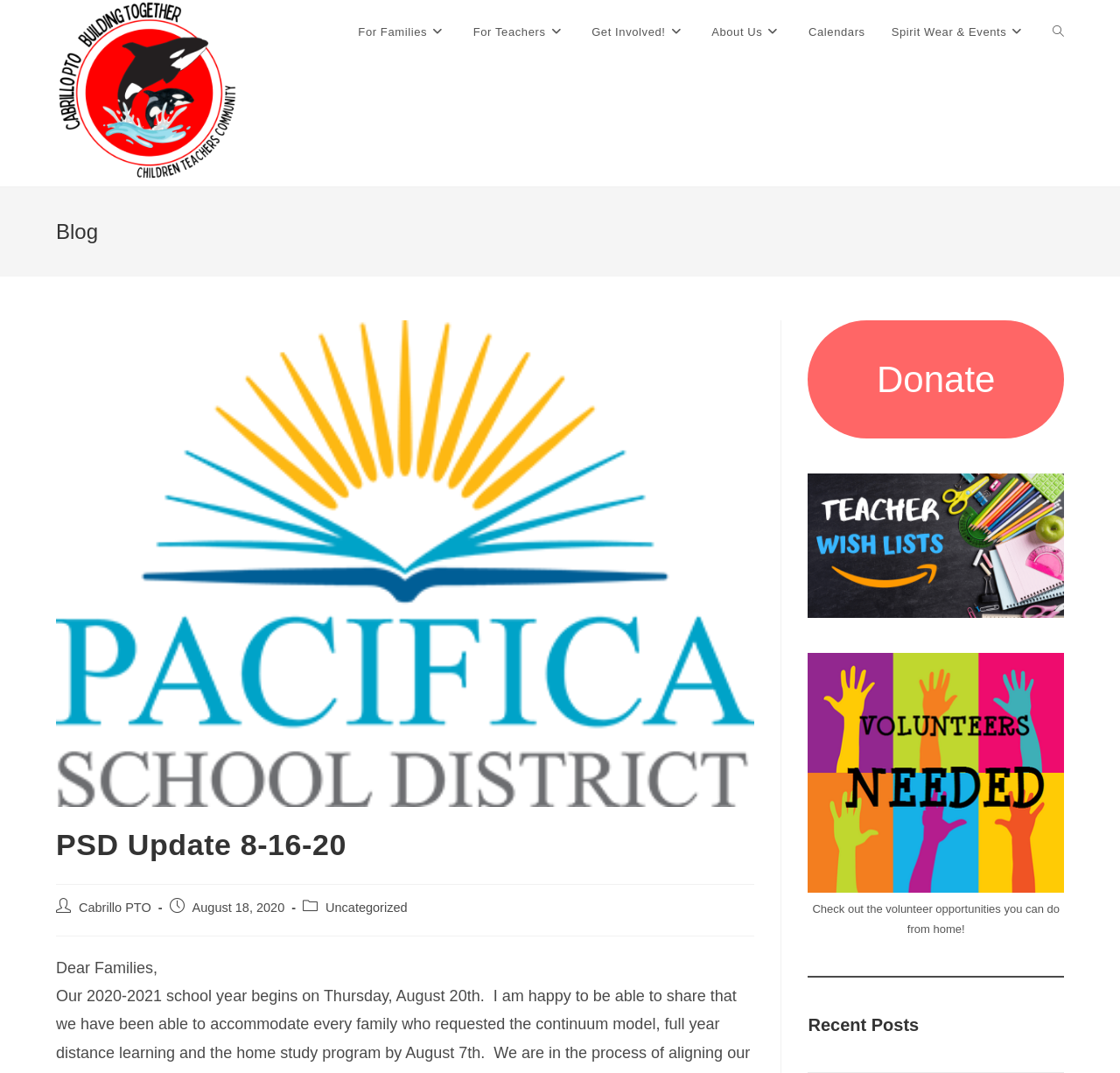What is the title of the current post?
Answer the question in a detailed and comprehensive manner.

I found the answer by looking at the heading element with the text 'PSD Update 8-16-20', which is located below the top navigation bar. This suggests that the current post is titled 'PSD Update 8-16-20'.